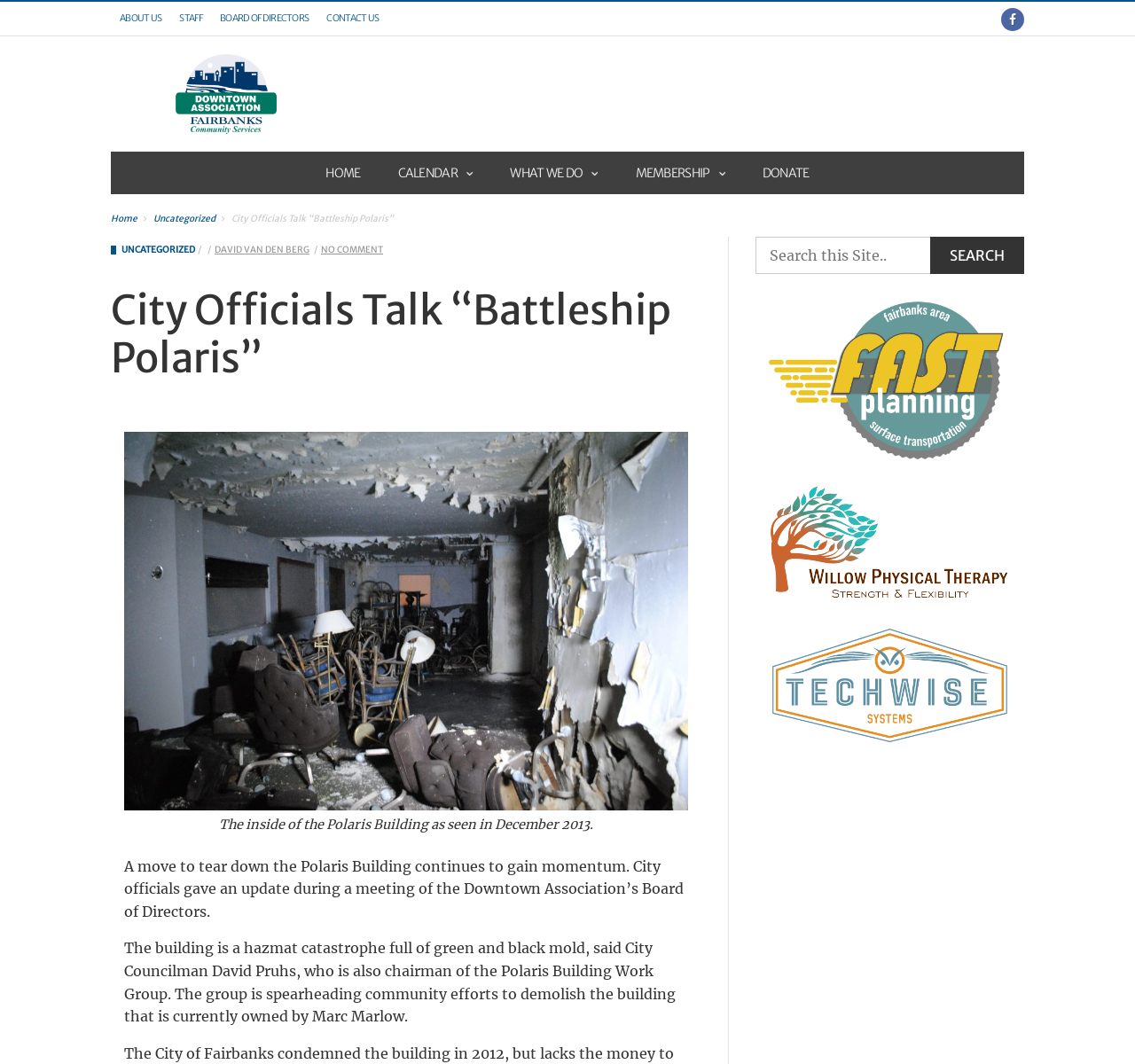Please determine the headline of the webpage and provide its content.

City Officials Talk “Battleship Polaris”